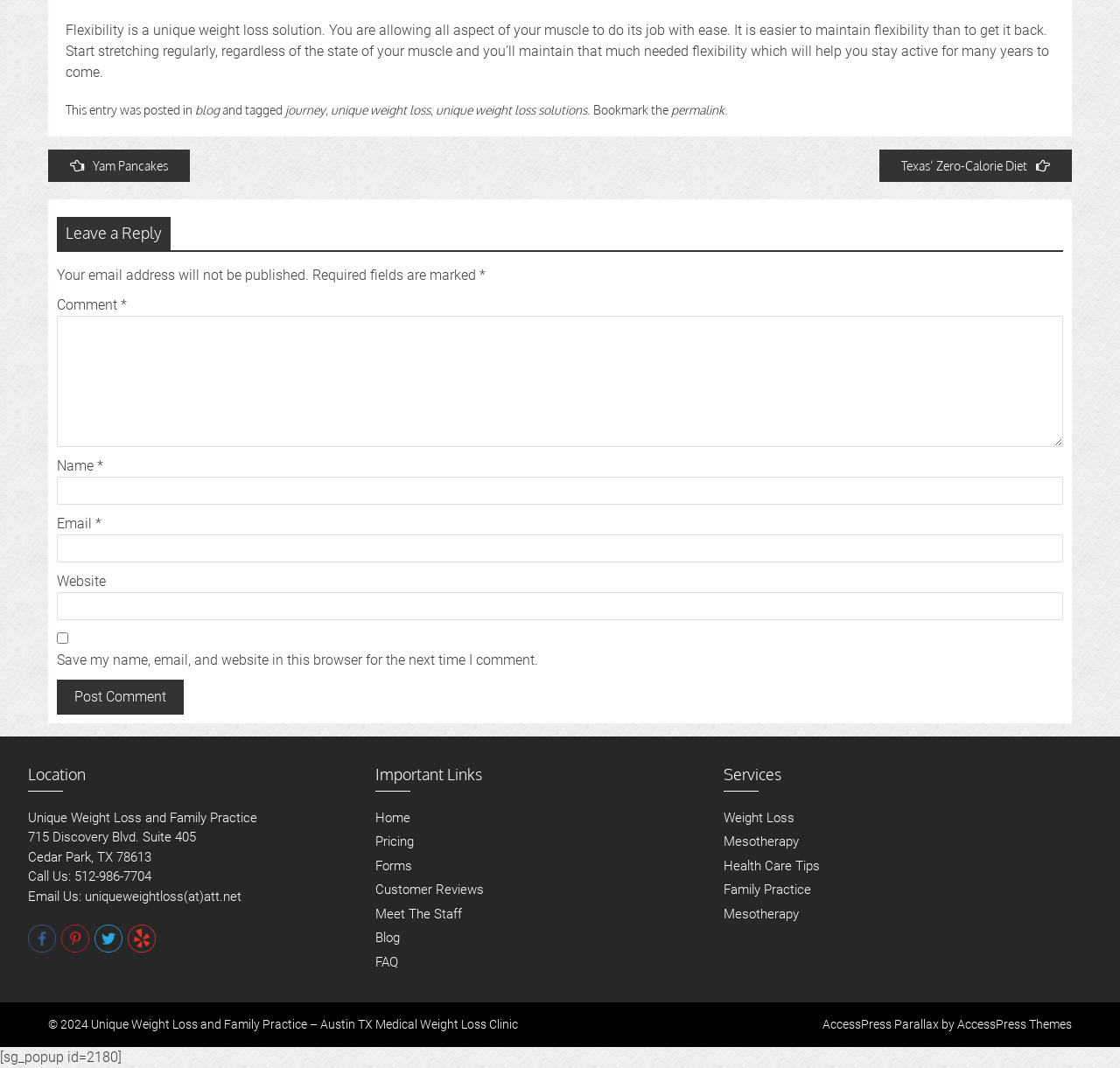Determine the bounding box coordinates of the section I need to click to execute the following instruction: "Click the 'Post Comment' button". Provide the coordinates as four float numbers between 0 and 1, i.e., [left, top, right, bottom].

[0.051, 0.636, 0.164, 0.669]